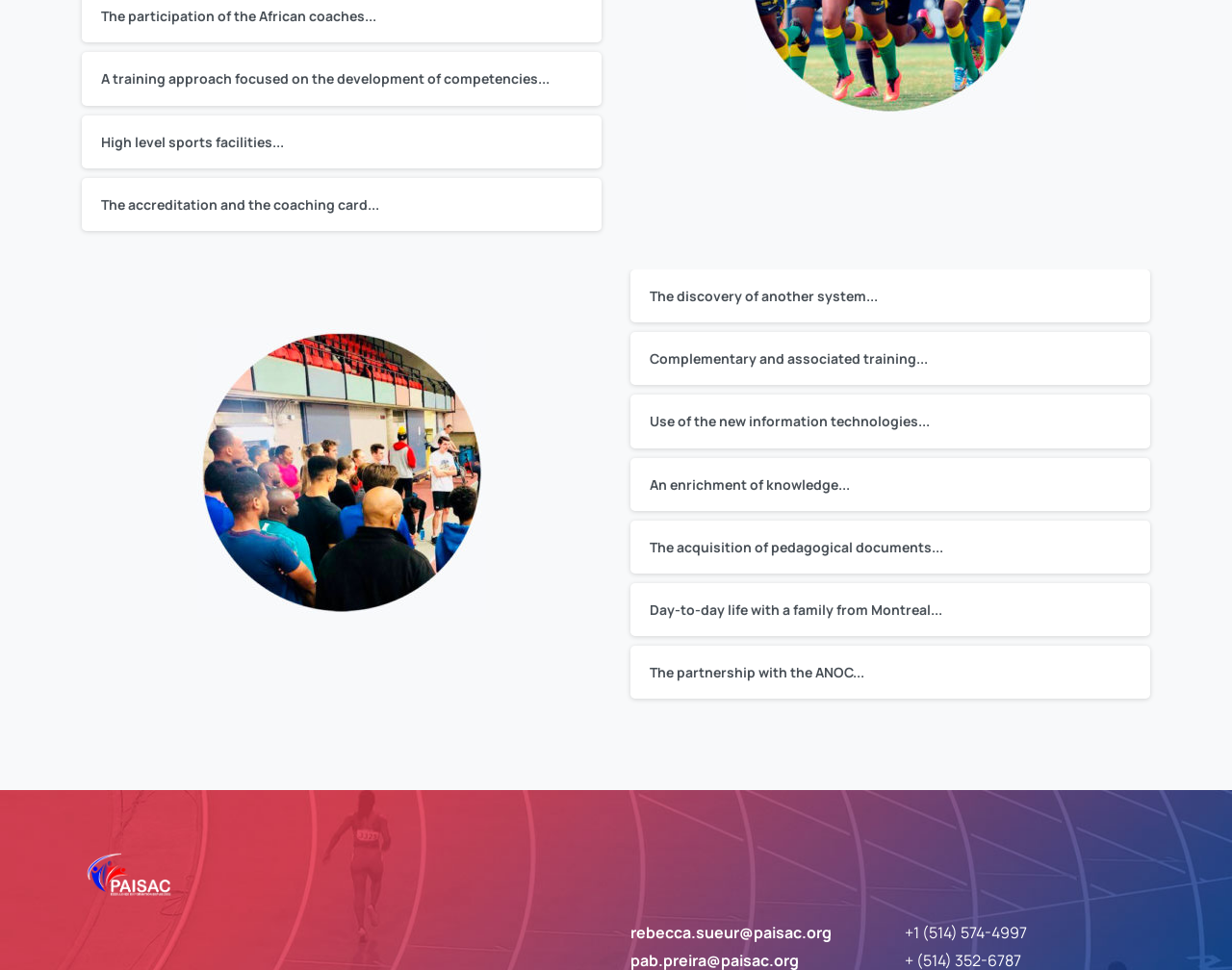Identify the bounding box for the UI element described as: "The partnership with the ANOC...". The coordinates should be four float numbers between 0 and 1, i.e., [left, top, right, bottom].

[0.512, 0.666, 0.934, 0.721]